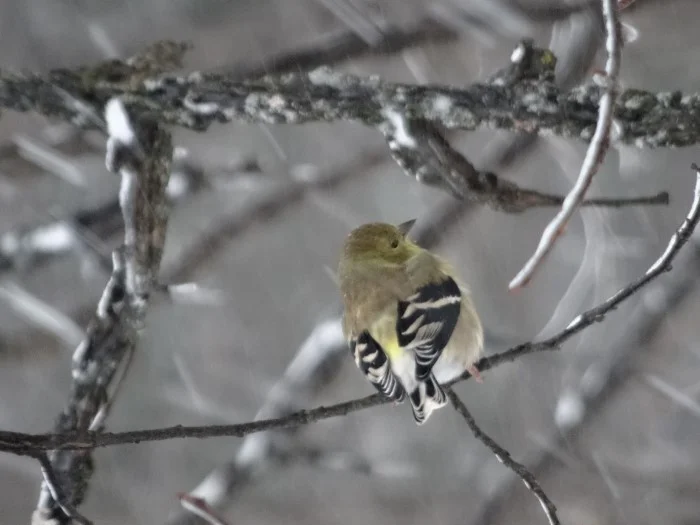Interpret the image and provide an in-depth description.

In this captivating image, an American Goldfinch perches gracefully on a branch amidst a snowy backdrop. The bird’s vibrant yellow plumage is subtle against the muted winter tones, showcasing its distinct black and white wing pattern as it gazes to the side. The intricate details of the twigs and branches surrounding it create a beautiful contrast, emphasizing the finch’s delicate form. This moment captures the resilience of wildlife in winter, reminding us of the beauty of nature even in the coldest seasons. The photograph is credited to Ken Allison, highlighting the artistry of birdwatching and photography during the seasonal Christmas Bird Count event.